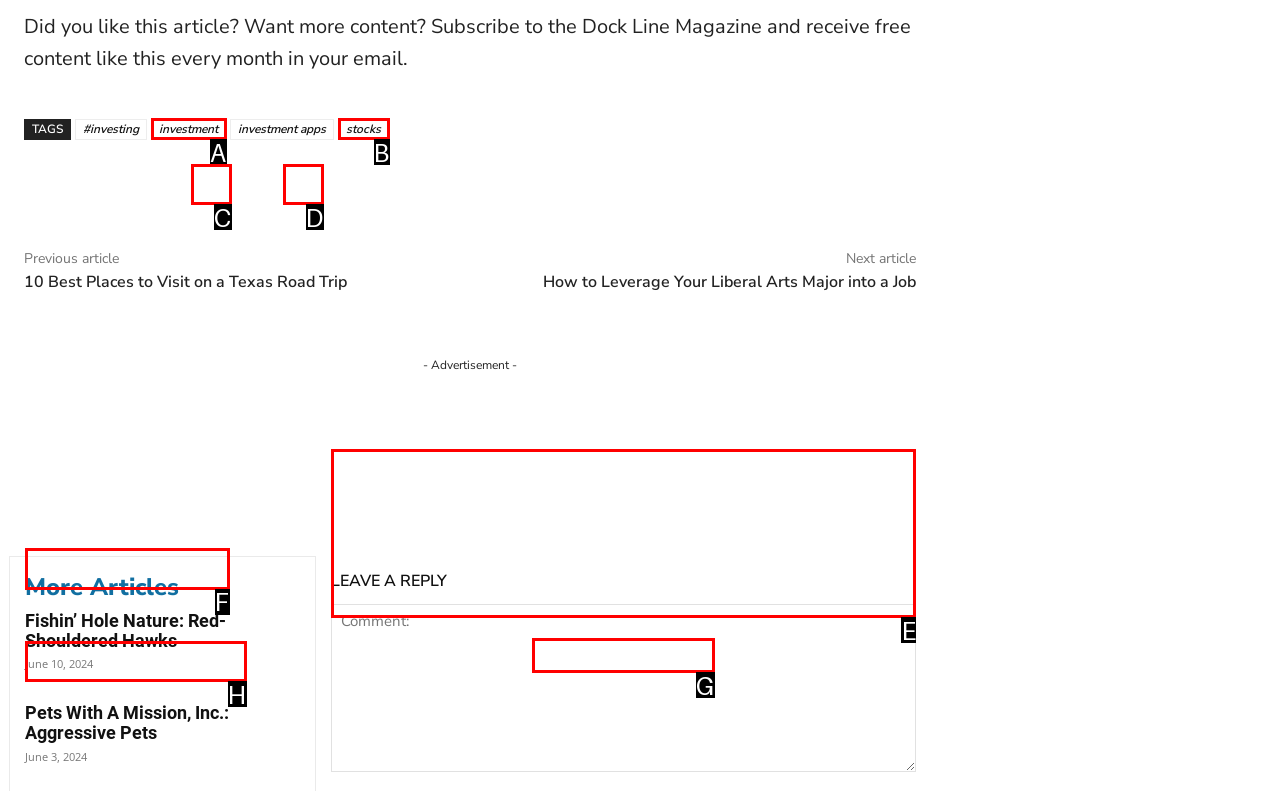From the given choices, identify the element that matches: Twitter
Answer with the letter of the selected option.

C